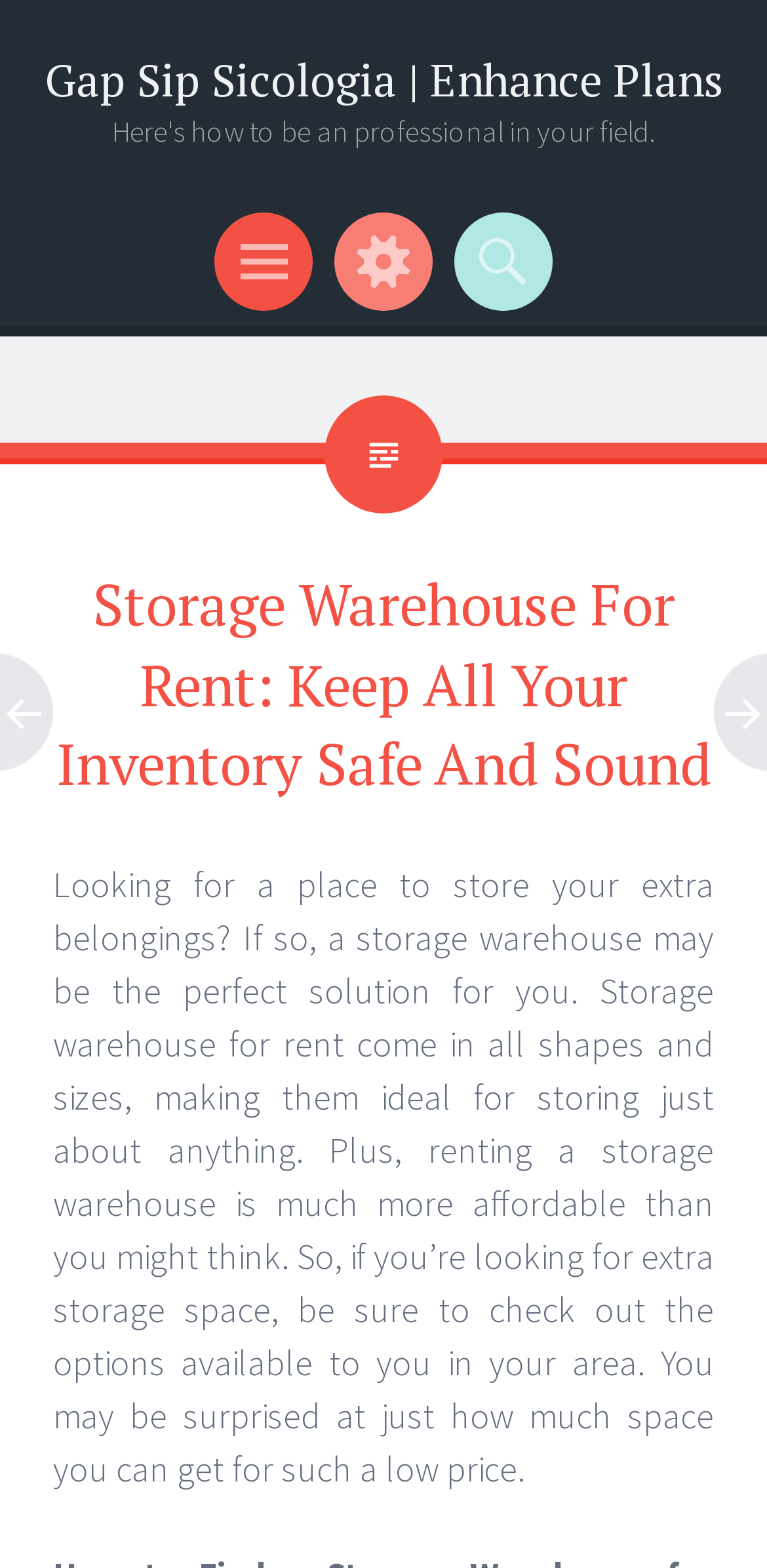What is the tone of the webpage content?
Answer the question with as much detail as you can, using the image as a reference.

The tone of the webpage content is informative because it provides factual information about storage warehouses, their benefits, and their affordability. The text does not contain any emotional or persuasive language, indicating that the primary purpose is to educate the reader about storage warehouses.